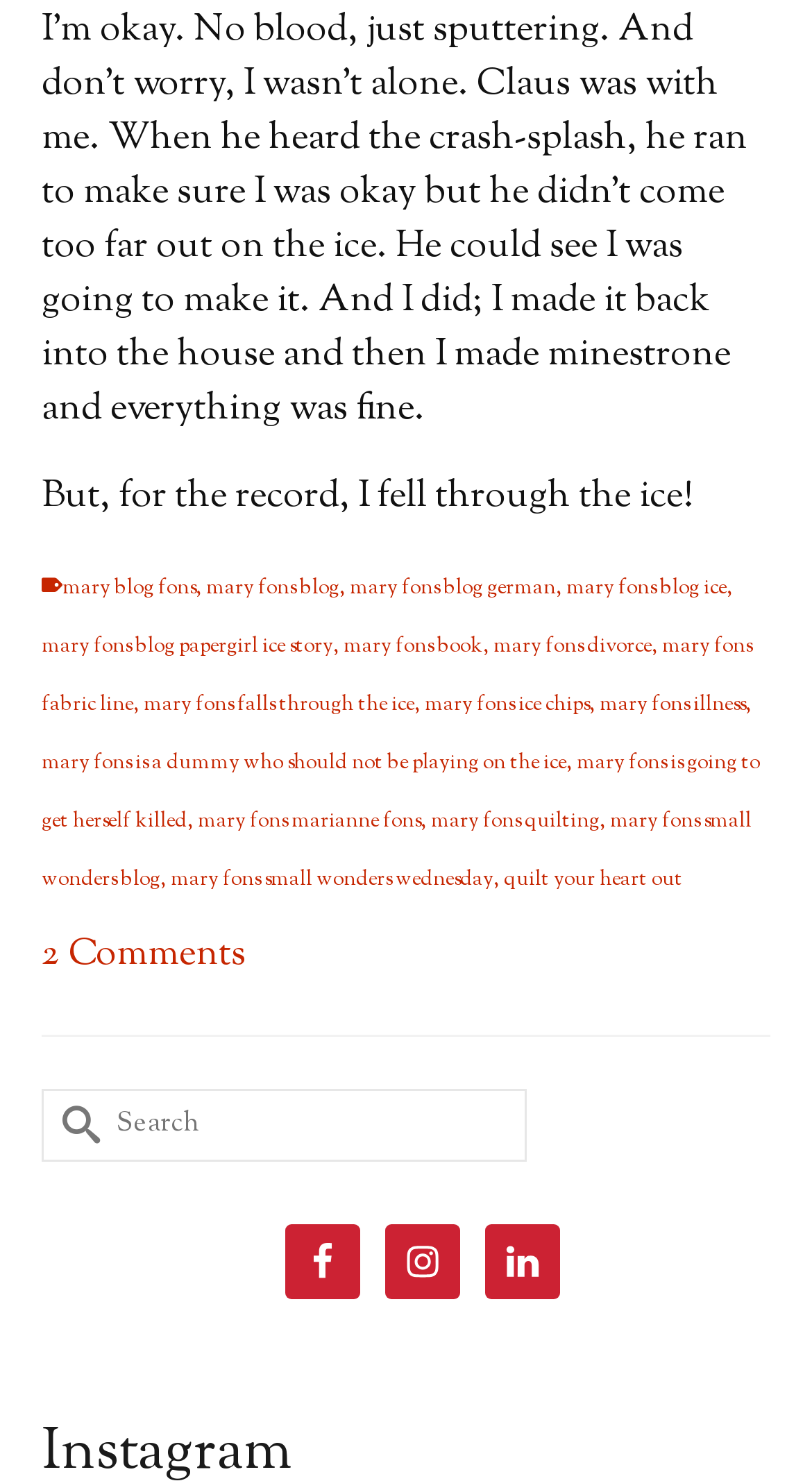Locate the bounding box of the UI element defined by this description: "mary fons blog". The coordinates should be given as four float numbers between 0 and 1, formatted as [left, top, right, bottom].

[0.254, 0.387, 0.418, 0.408]